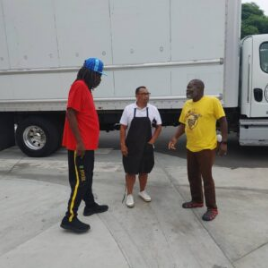What is the possible context of the truck in the background?
Please give a well-detailed answer to the question.

The truck in the background suggests a context of delivery or transport, possibly indicating that the individuals are involved in a local business or event that requires the transportation of goods or materials.